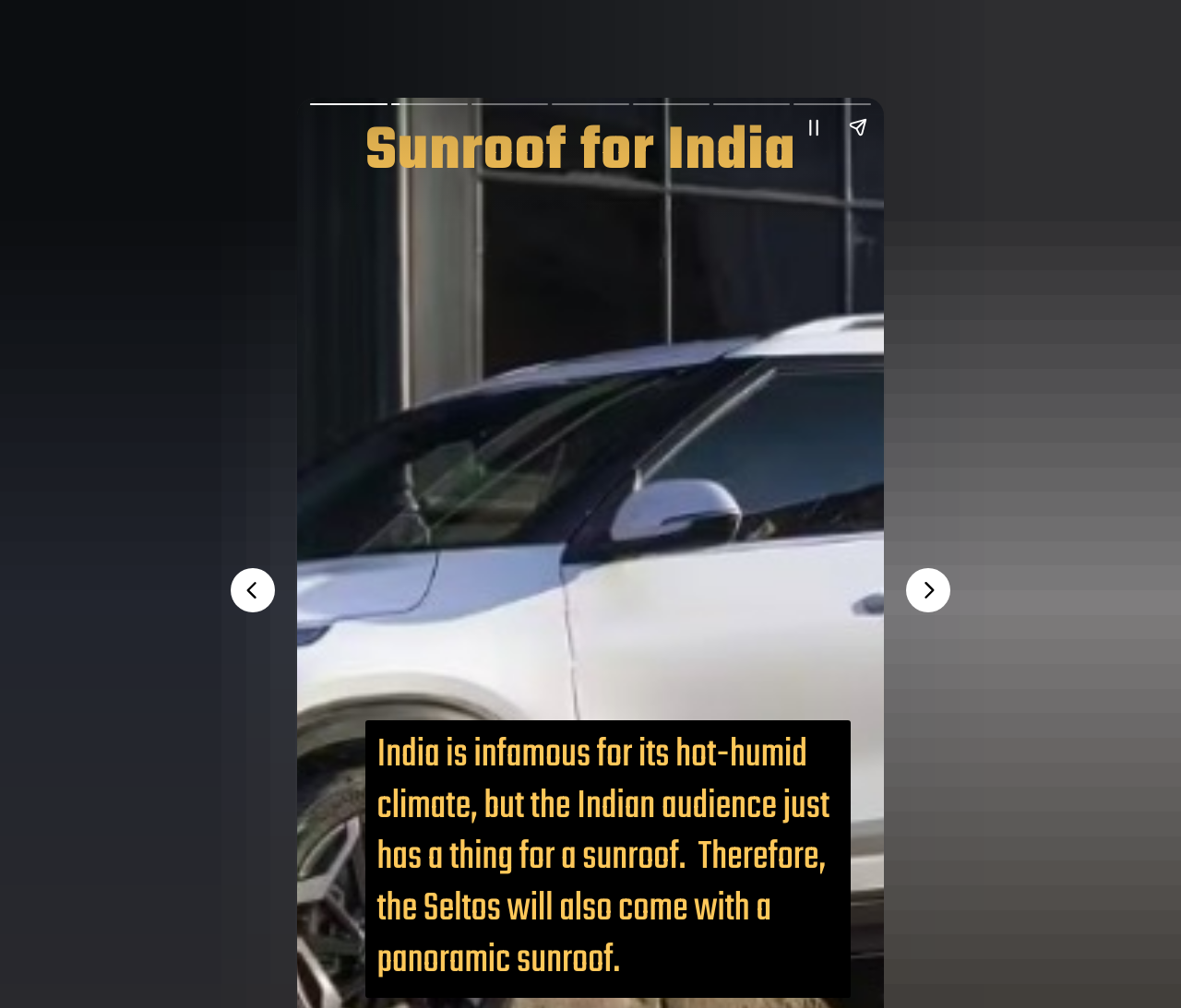Give the bounding box coordinates for this UI element: "aria-label="Next page"". The coordinates should be four float numbers between 0 and 1, arranged as [left, top, right, bottom].

[0.767, 0.564, 0.805, 0.608]